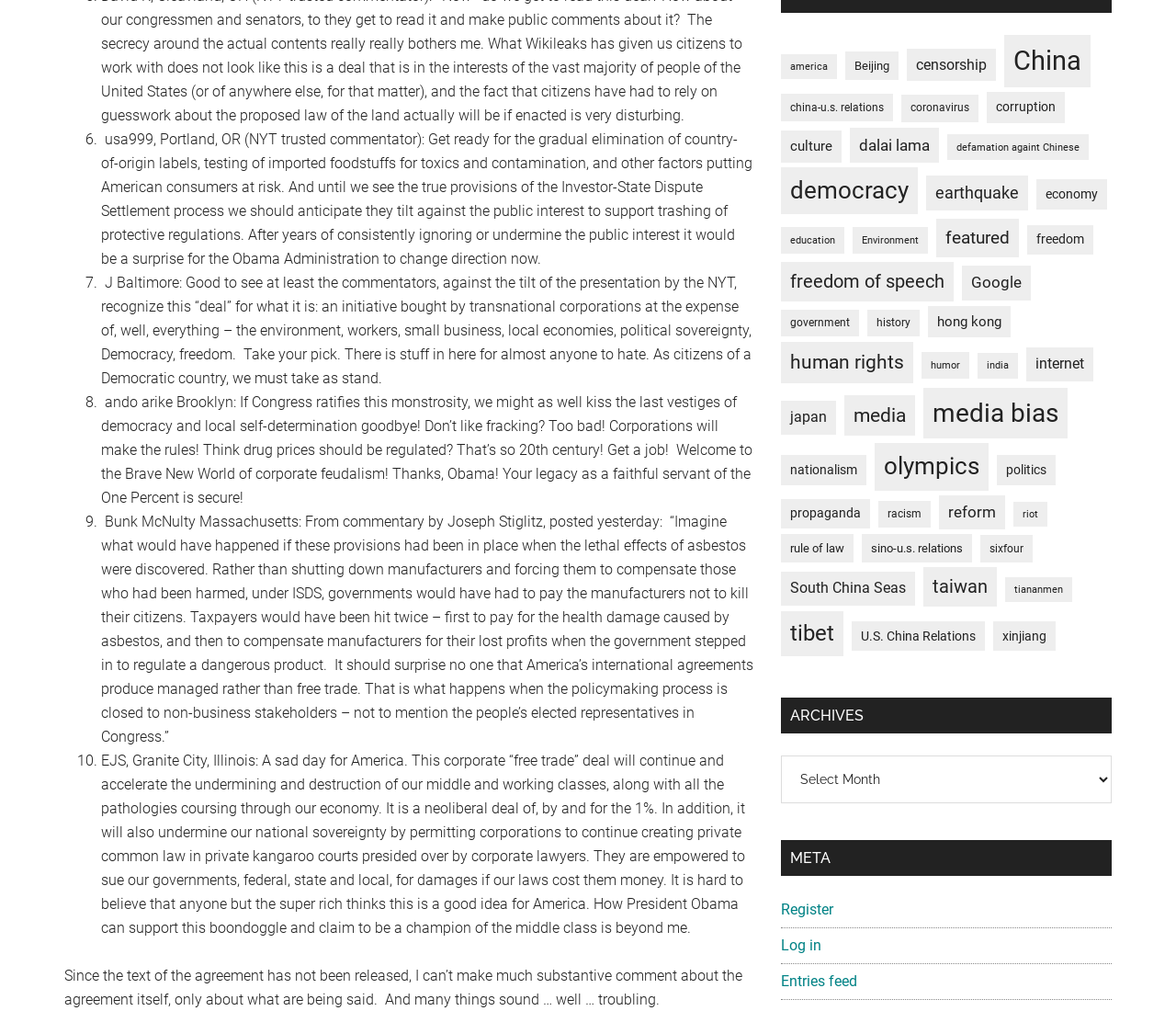Utilize the details in the image to thoroughly answer the following question: How many links are there in the archives section?

I looked at the elements under the 'ARCHIVES' heading and found one link, which is 'Archives'.